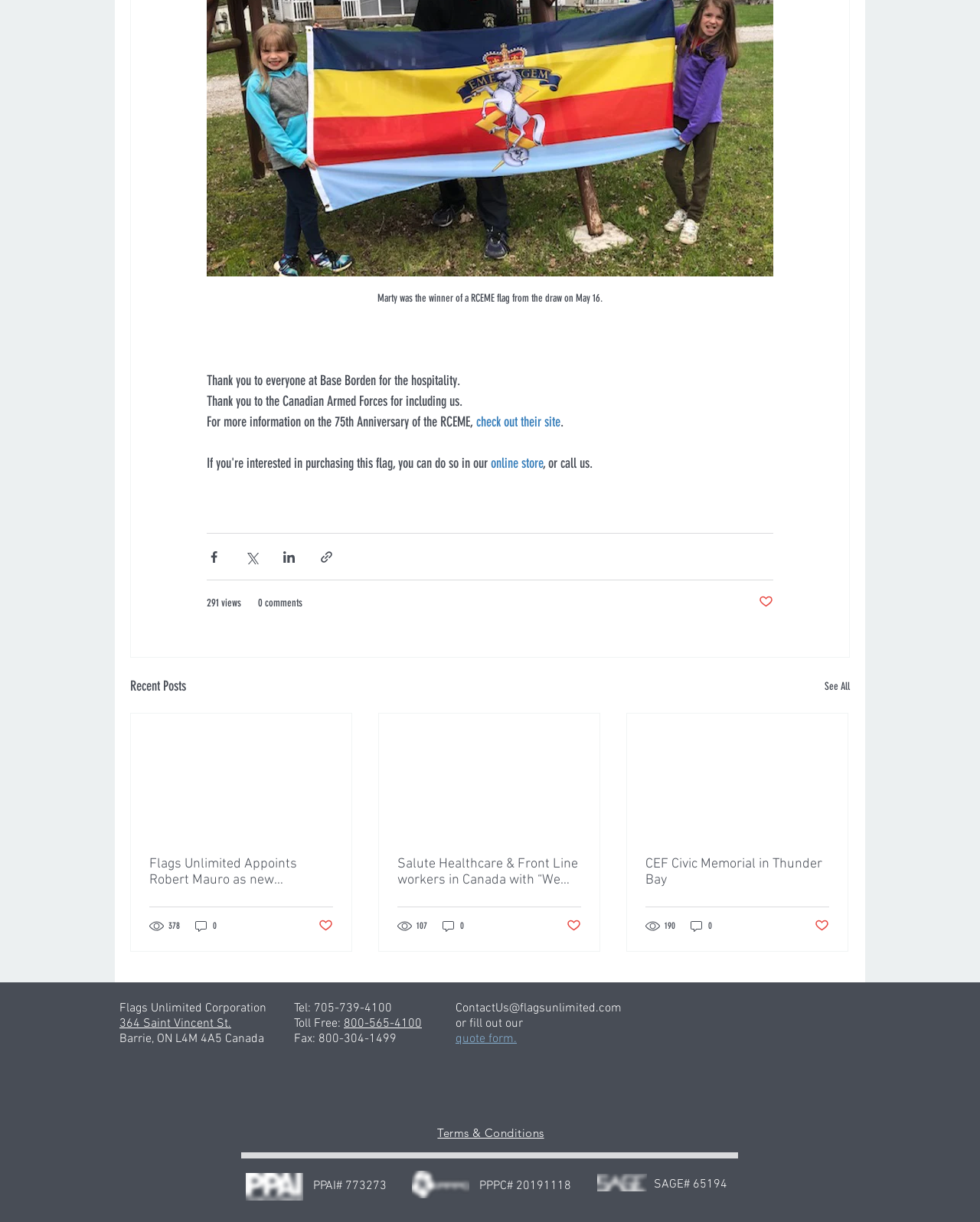Find the bounding box coordinates for the HTML element described in this sentence: "Terms & Conditions". Provide the coordinates as four float numbers between 0 and 1, in the format [left, top, right, bottom].

[0.446, 0.921, 0.555, 0.933]